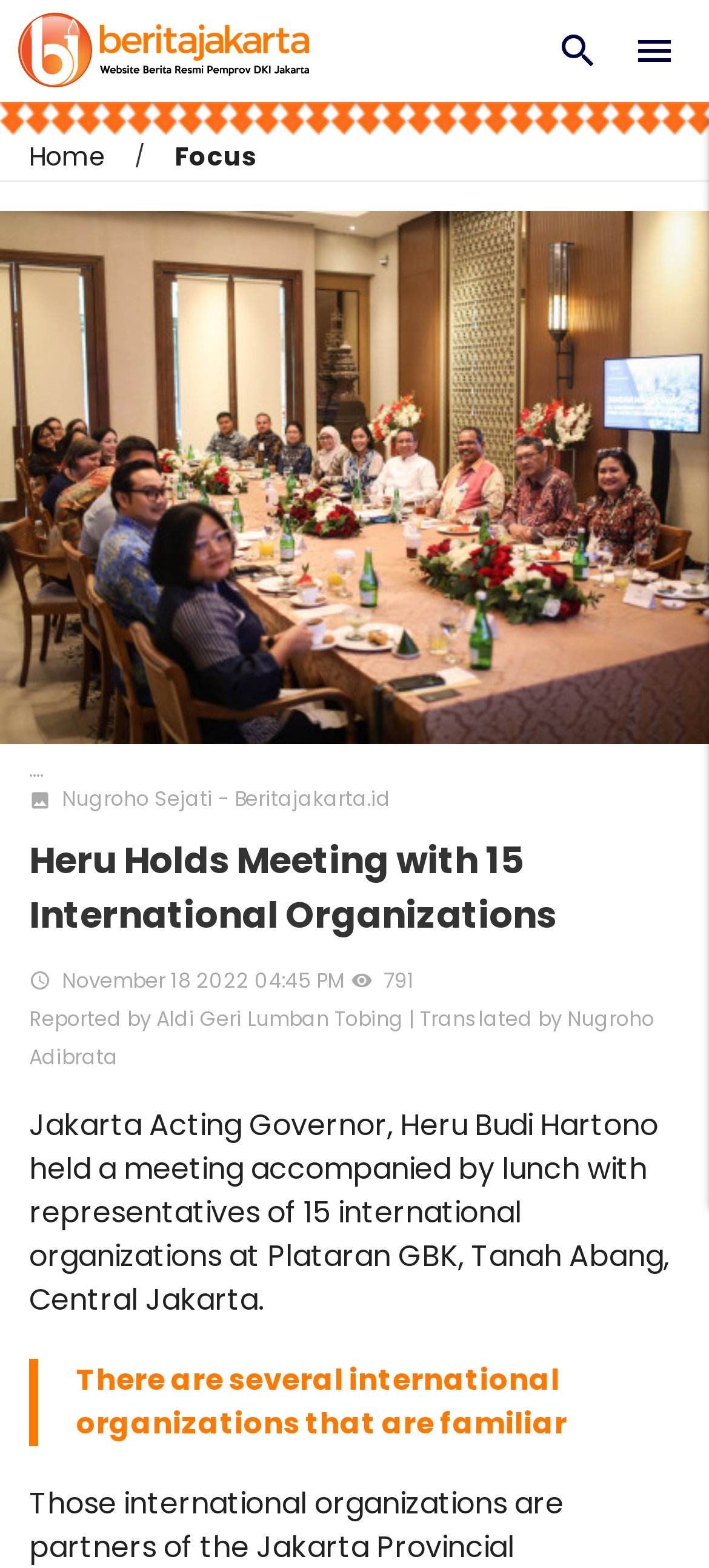What is the name of the Jakarta Acting Governor? Based on the screenshot, please respond with a single word or phrase.

Heru Budi Hartono